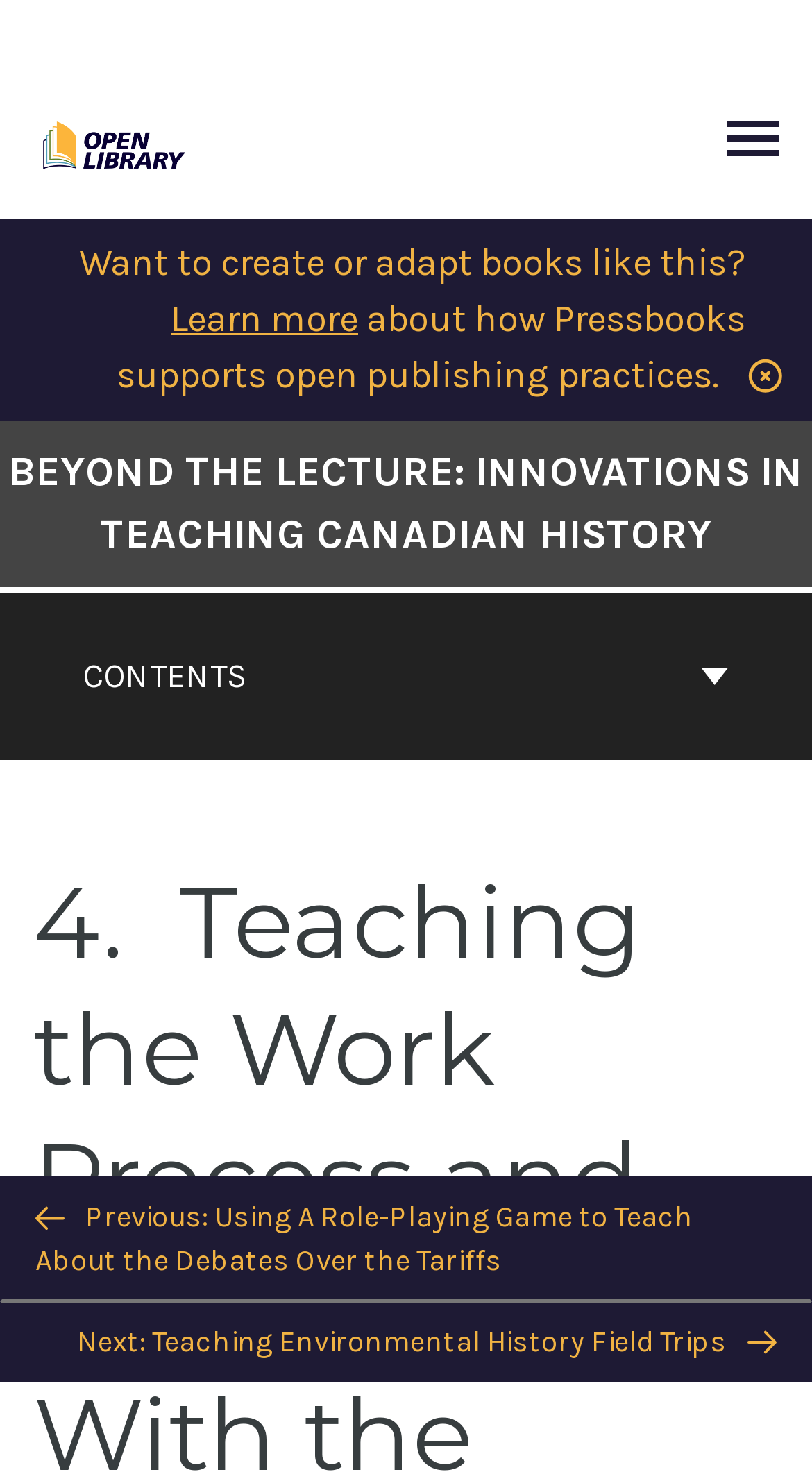Locate the bounding box coordinates of the region to be clicked to comply with the following instruction: "Learn more about Pressbooks". The coordinates must be four float numbers between 0 and 1, in the form [left, top, right, bottom].

[0.21, 0.199, 0.441, 0.23]